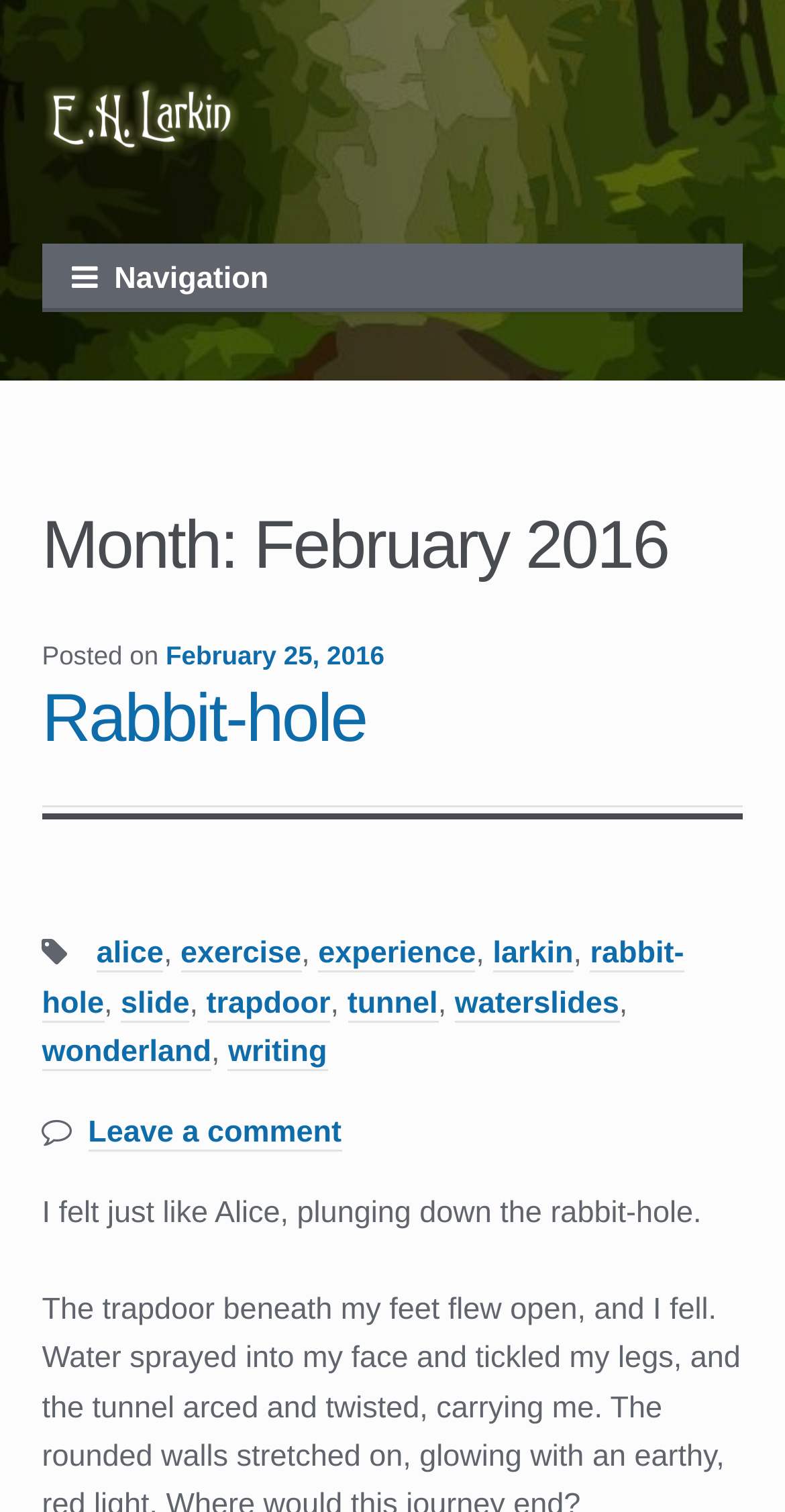Identify the bounding box coordinates of the region I need to click to complete this instruction: "Click the link to leave a comment".

[0.112, 0.738, 0.435, 0.762]